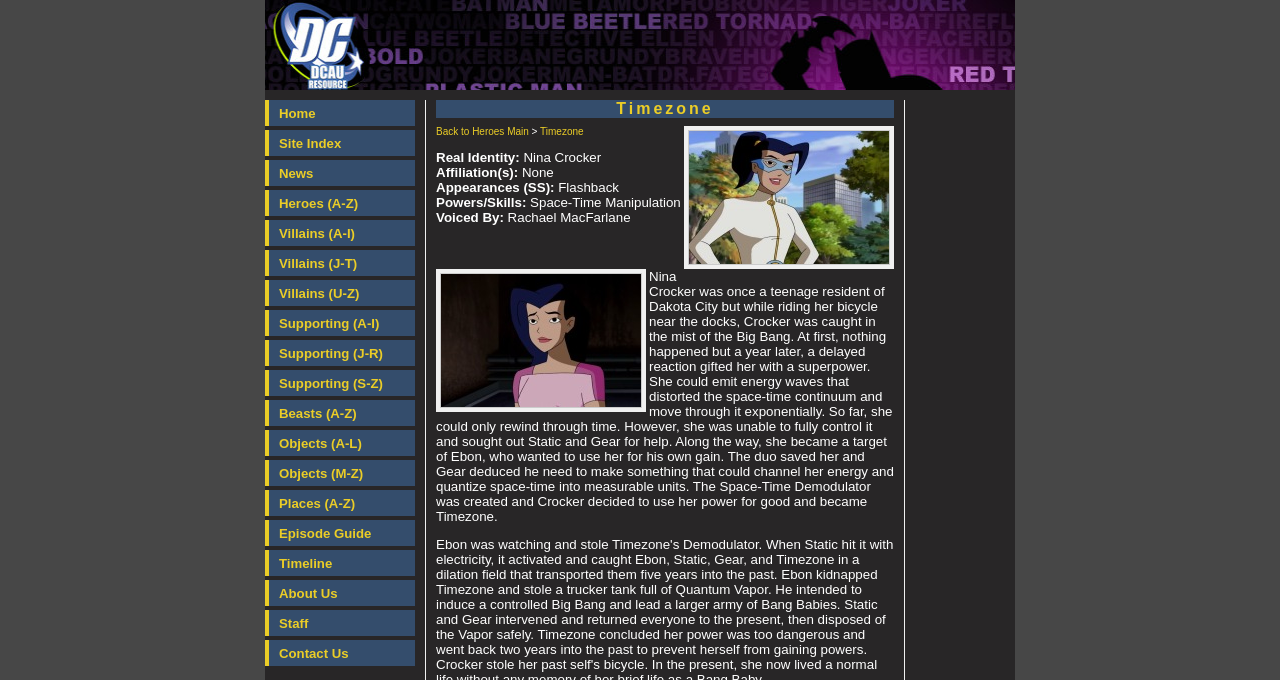What is the name of the device created by Gear?
Refer to the image and offer an in-depth and detailed answer to the question.

I found the answer by reading the text on the webpage. Specifically, I found the text 'Gear deduced he need to make something that could channel her energy and quantize space-time into measurable units. The Space-Time Demodulator was created...' which indicates that the device created by Gear is called the Space-Time Demodulator.